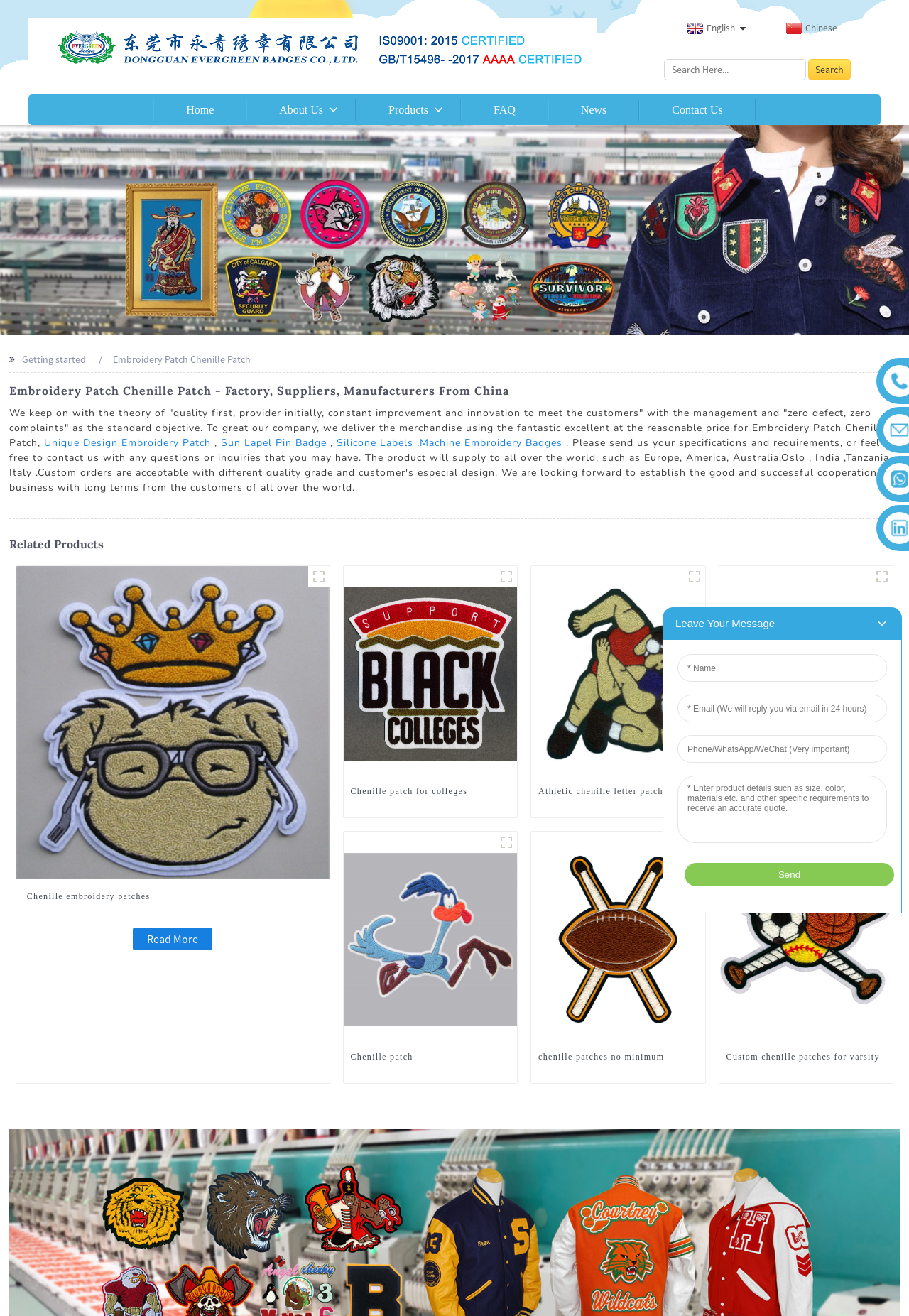What is the primary heading on this webpage?

Embroidery Patch Chenille Patch - Factory, Suppliers, Manufacturers From China